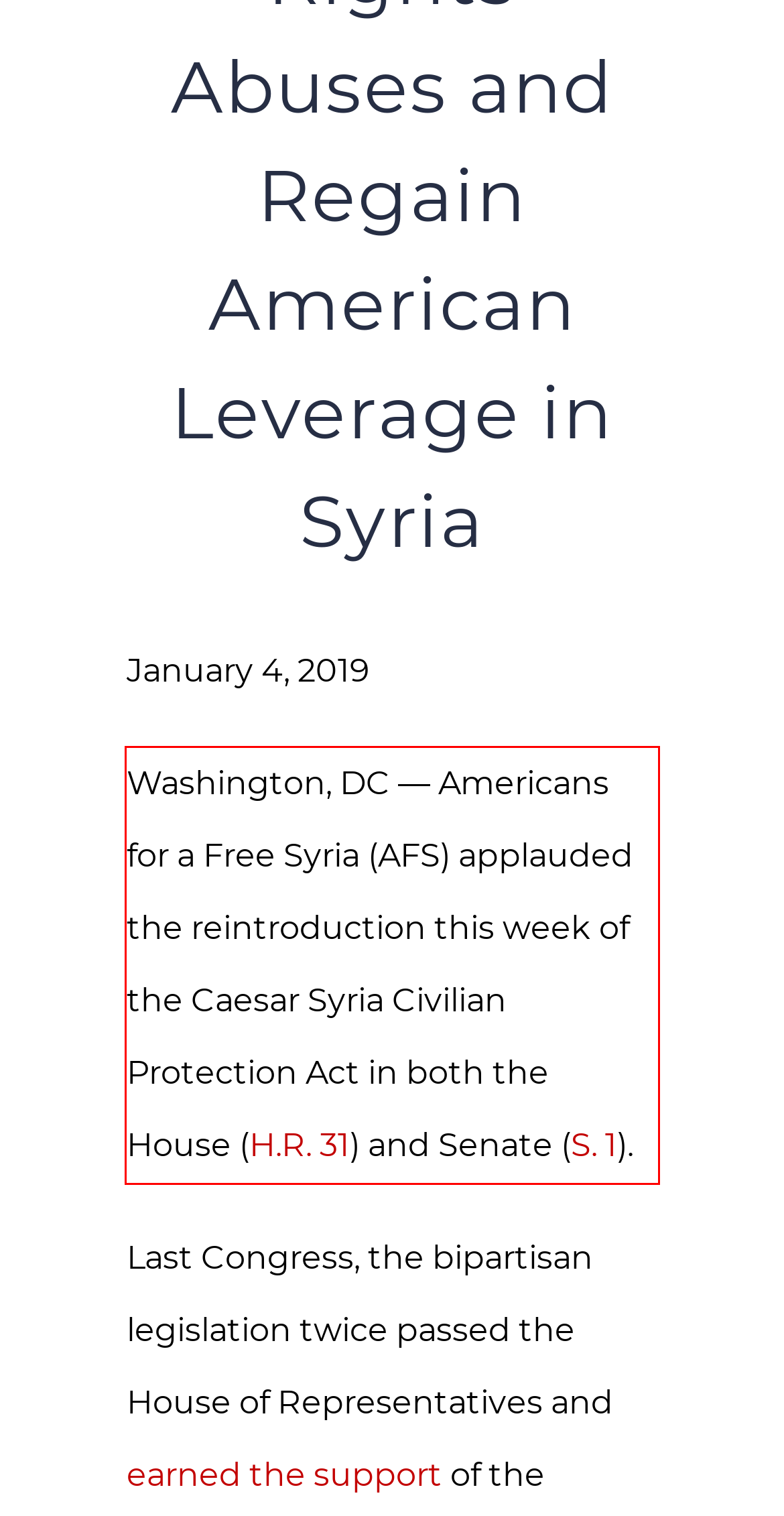Please analyze the screenshot of a webpage and extract the text content within the red bounding box using OCR.

Washington, DC — Americans for a Free Syria (AFS) applauded the reintroduction this week of the Caesar Syria Civilian Protection Act in both the House (H.R. 31) and Senate (S. 1).